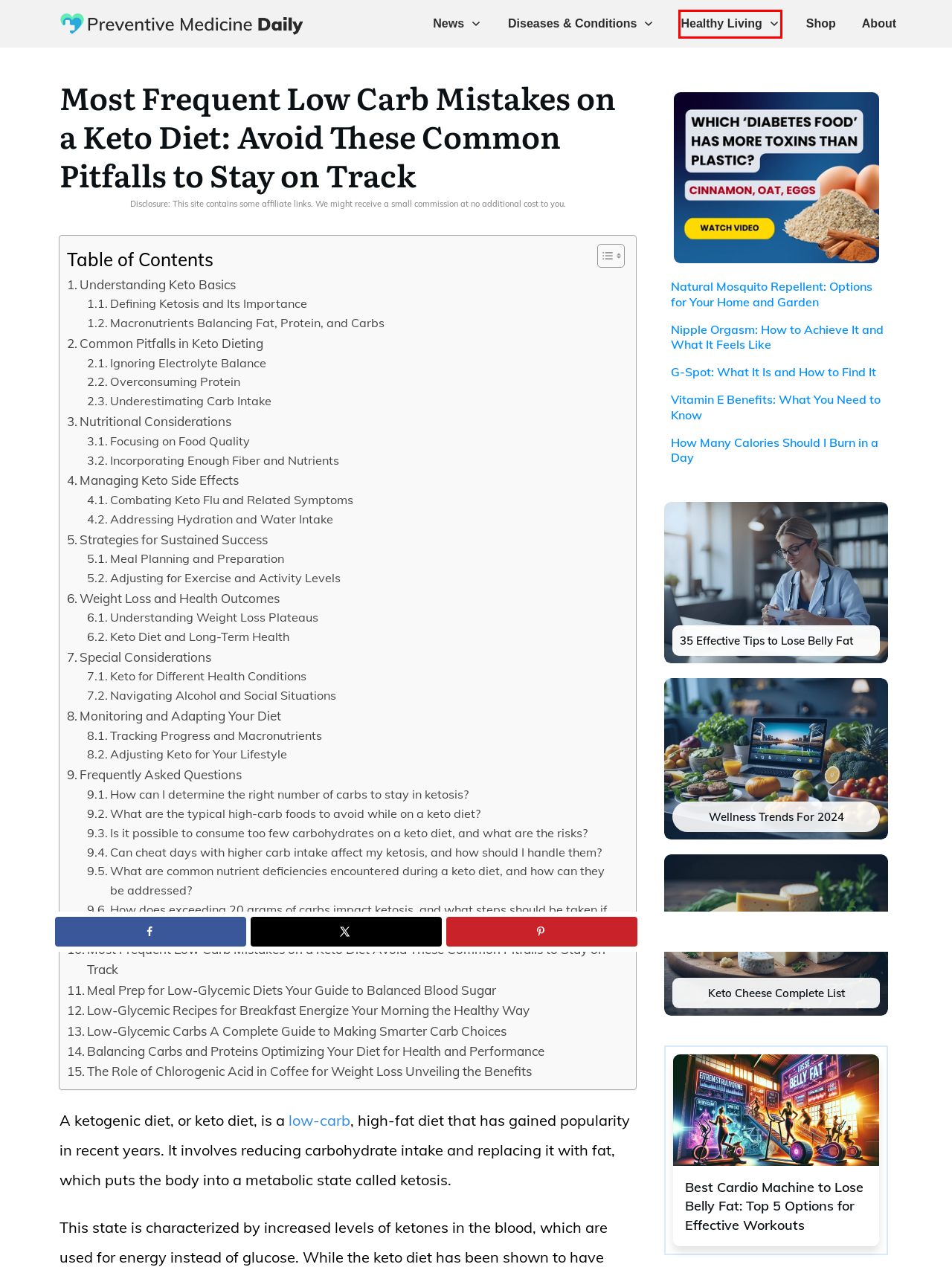You are given a screenshot of a webpage with a red rectangle bounding box around a UI element. Select the webpage description that best matches the new webpage after clicking the element in the bounding box. Here are the candidates:
A. Healthy Living - Preventive Medicine Daily
B. G-Spot: What It Is and How to Find It
C. Wellness Trends for 2024: Insights from Top Industry Experts
D. Natural Mosquito Repellent: Options for Your Home and Garden
E. Shop - Preventive Medicine Daily
F. Nipple Orgasm: How to Achieve It and What It Feels Like
G. How Many Carbs Per Day On A Keto Diet?
H. About this site

A